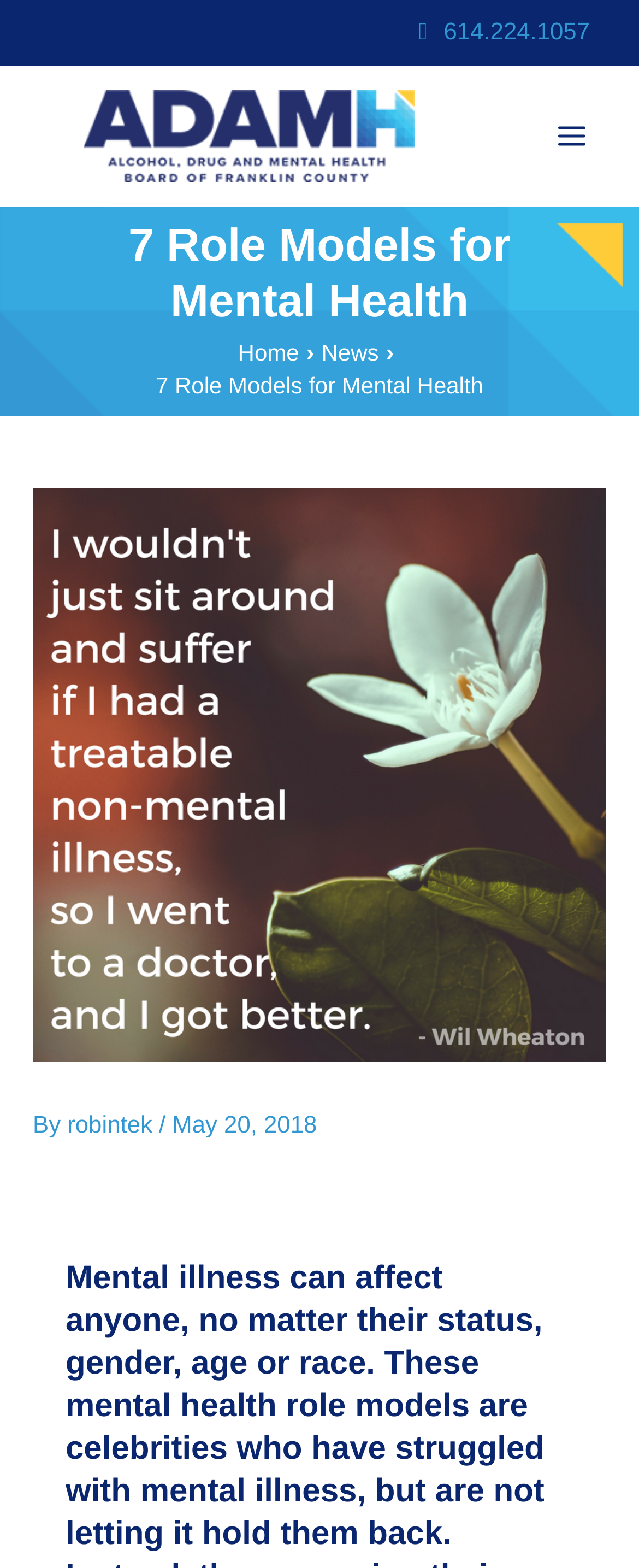Generate a thorough explanation of the webpage's elements.

The webpage is about 7 mental health role models who have struggled with mental illness but are not letting it define them. At the top left of the page, there is a logo of ADAMH Alcohol Drug and Mental Health Board of Franklin County, accompanied by a link to the organization's website. 

To the right of the logo, there is a main menu button. Above the main content area, there is a blue header with a heading that reads "7 Role Models for Mental Health". Below the heading, there is a navigation section with breadcrumbs, consisting of links to "Home" and "News", as well as a static text indicating the current page.

The main content area is dominated by a large section, which appears to be an article or a blog post. The article has a byline, indicating that it was written by "robintek" and published on May 20, 2018. There are no images directly within the article, but there is a small icon to the top right of the page, and another icon to the top left, which appears to be a social media link.